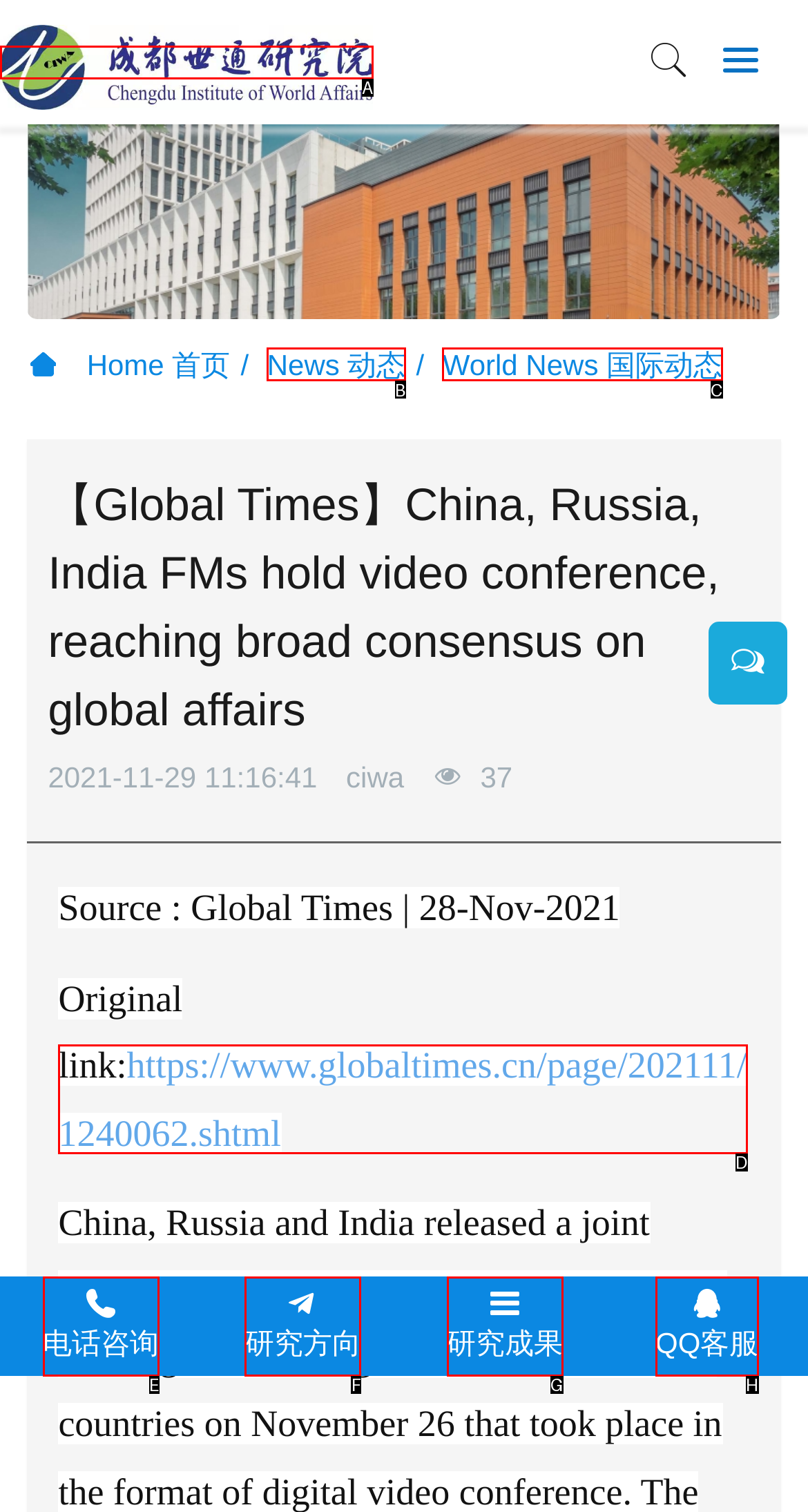Identify the correct letter of the UI element to click for this task: Visit the original news source
Respond with the letter from the listed options.

D